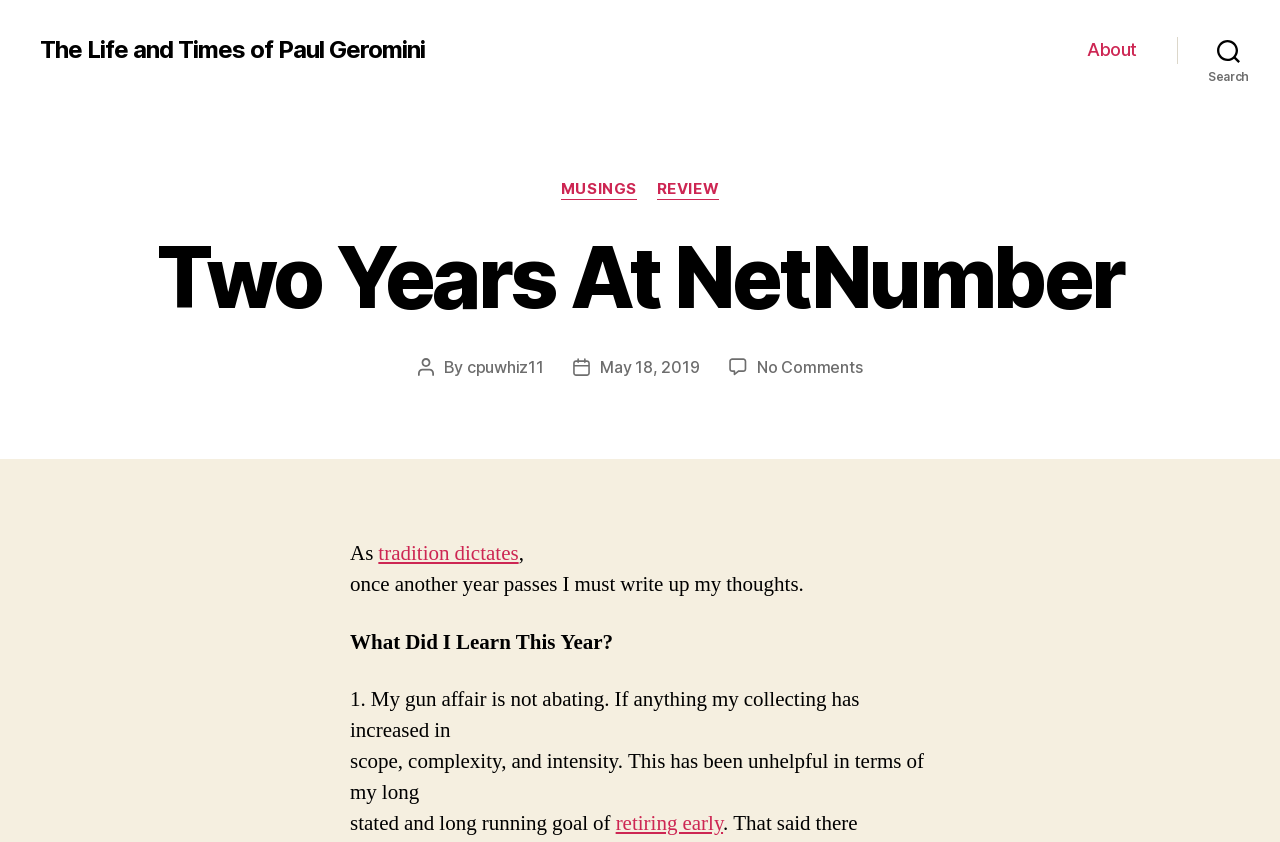Analyze the image and deliver a detailed answer to the question: What is the purpose of the 'Search' button?

The 'Search' button is located at the top right corner of the webpage, and it is likely used to search for specific content within the website. When expanded, it reveals a search bar and categories, indicating that it is used for searching purposes.